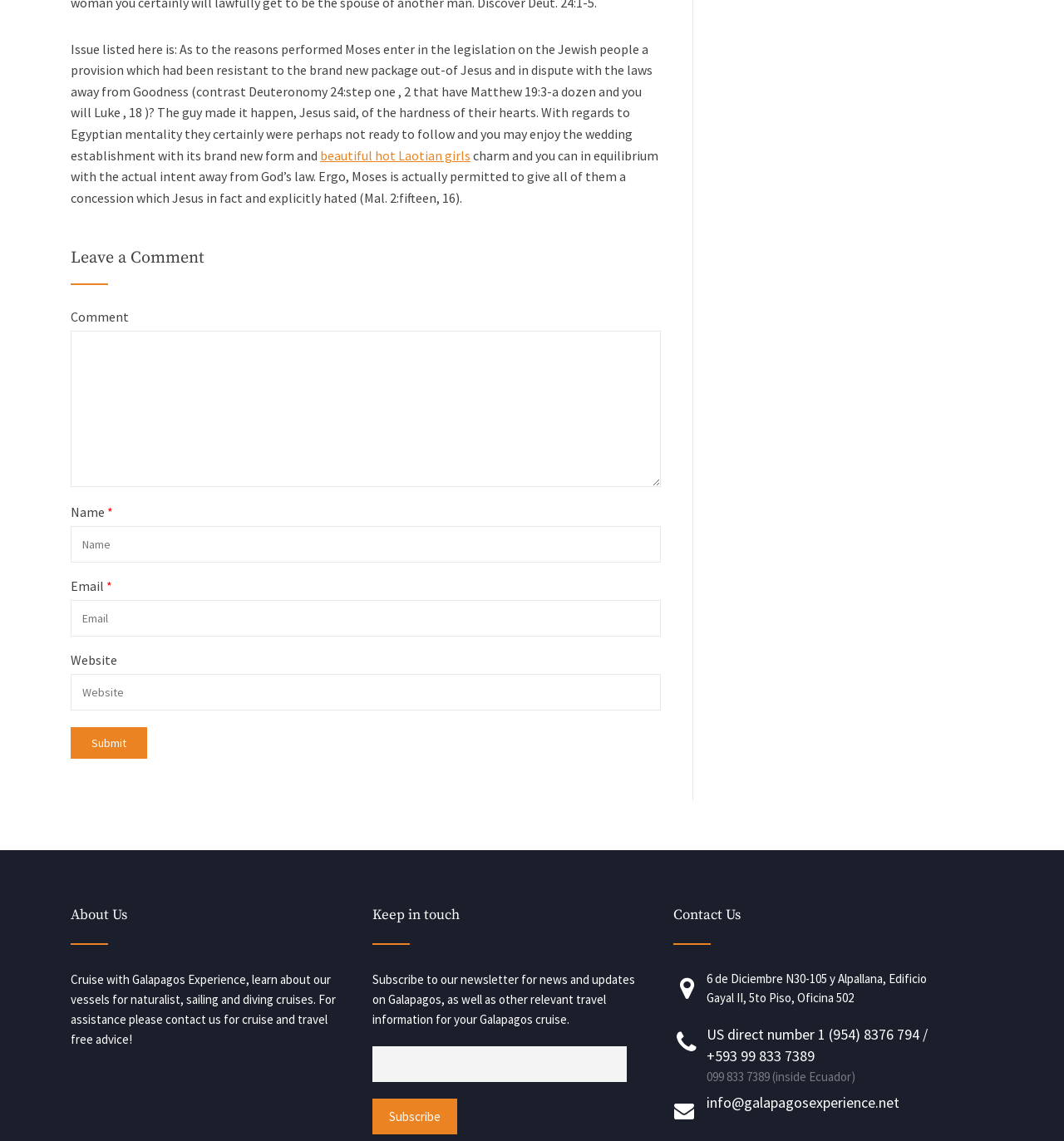What is the purpose of the form at the top of the page?
Based on the image, give a one-word or short phrase answer.

Leave a comment